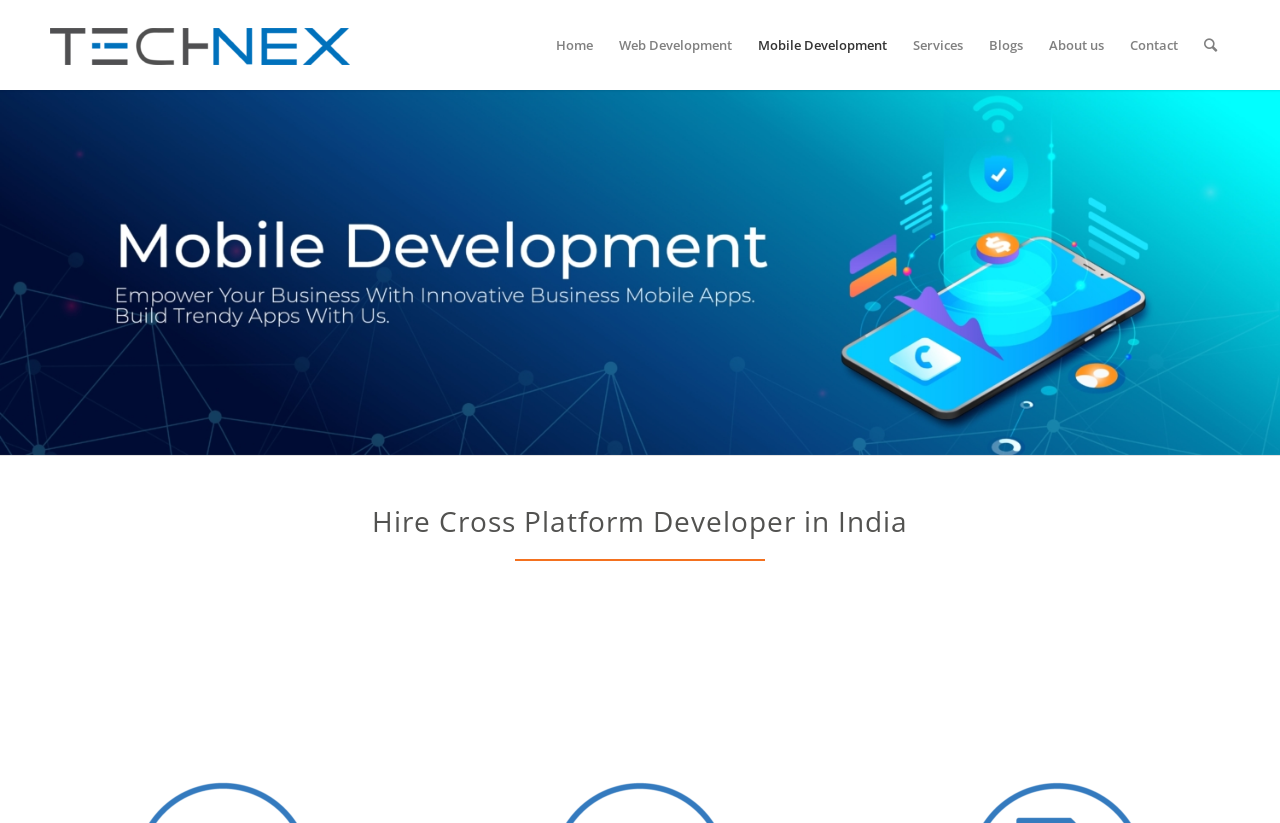Locate the bounding box of the UI element described by: "Blogs" in the given webpage screenshot.

[0.762, 0.0, 0.809, 0.109]